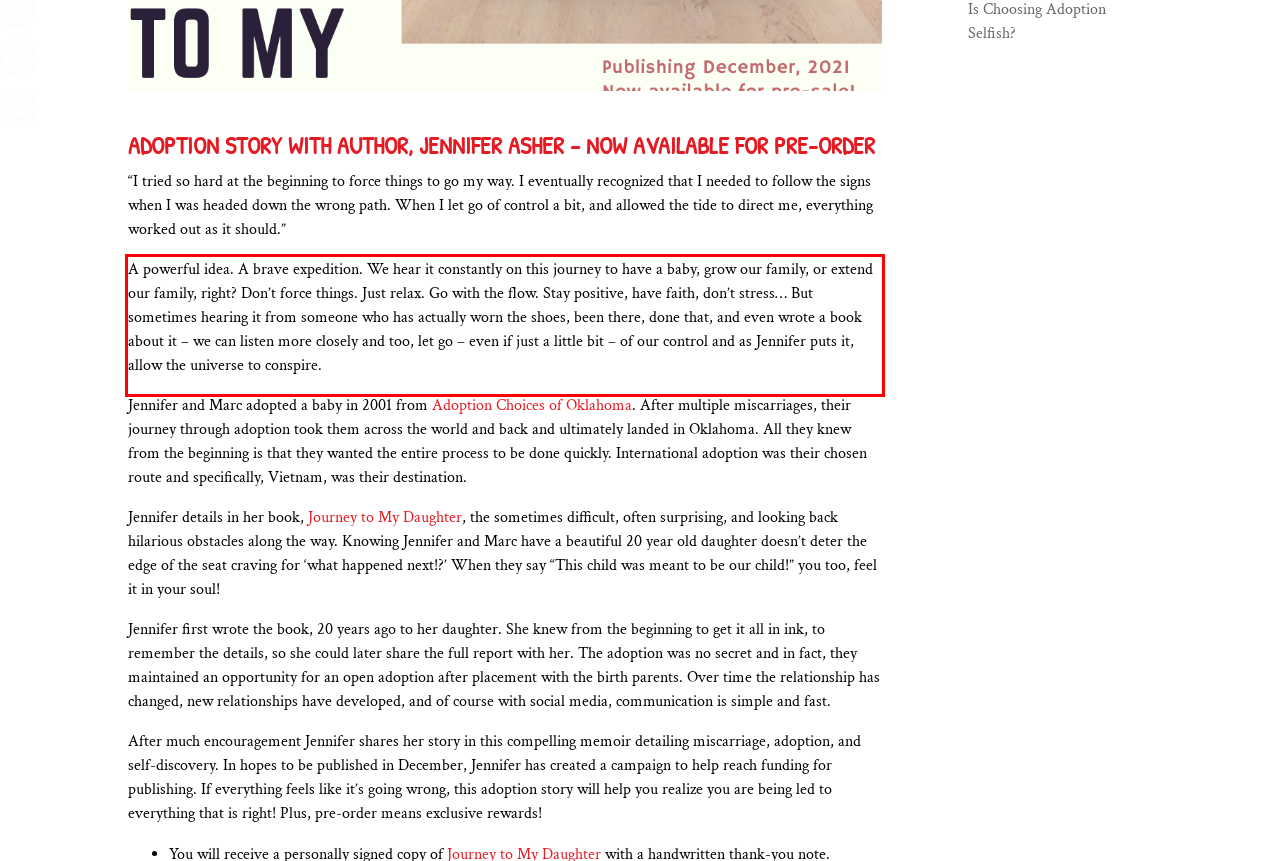You are provided with a webpage screenshot that includes a red rectangle bounding box. Extract the text content from within the bounding box using OCR.

A powerful idea. A brave expedition. We hear it constantly on this journey to have a baby, grow our family, or extend our family, right? Don’t force things. Just relax. Go with the flow. Stay positive, have faith, don’t stress… But sometimes hearing it from someone who has actually worn the shoes, been there, done that, and even wrote a book about it – we can listen more closely and too, let go – even if just a little bit – of our control and as Jennifer puts it, allow the universe to conspire.